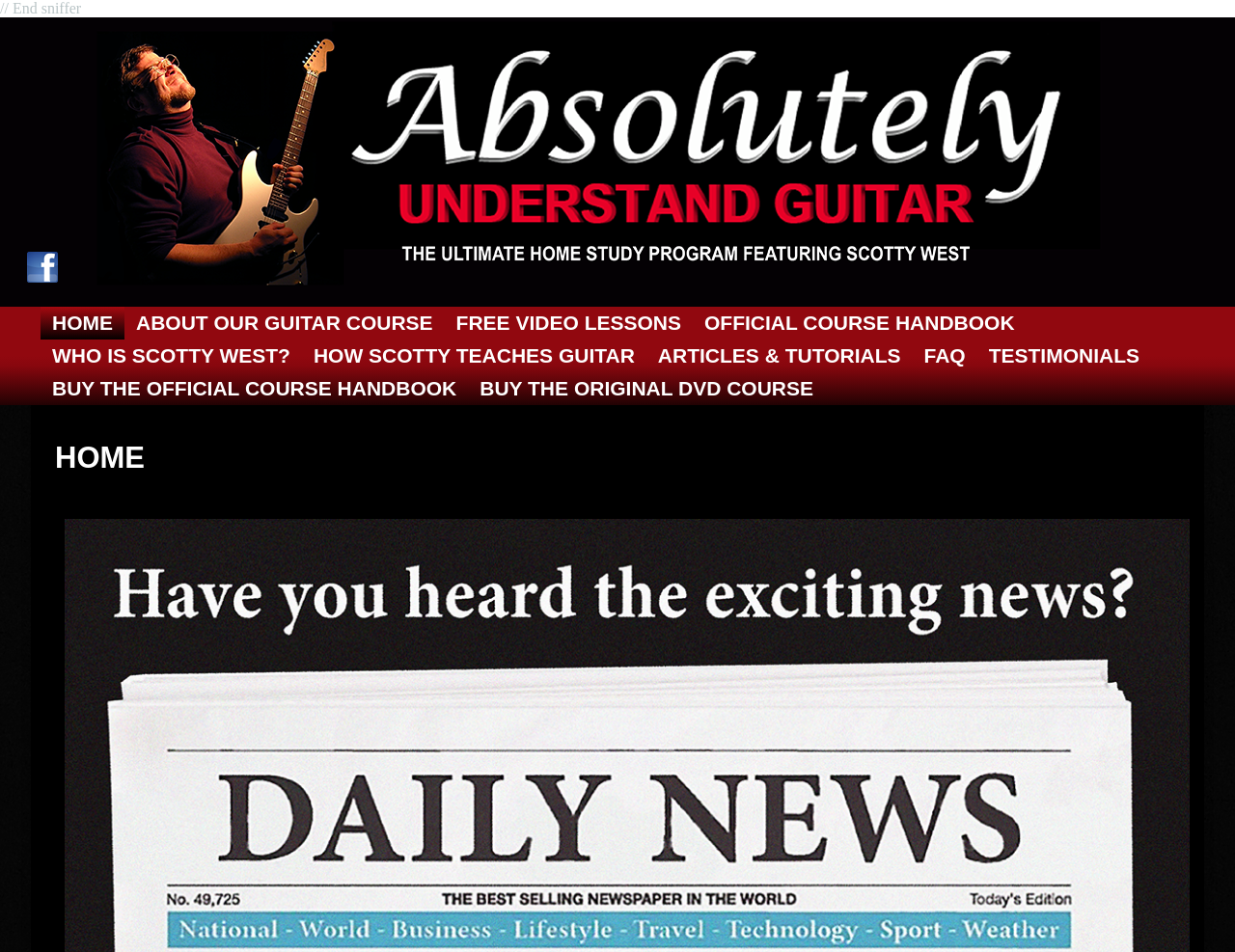Please pinpoint the bounding box coordinates for the region I should click to adhere to this instruction: "View testimonials".

[0.791, 0.357, 0.932, 0.391]